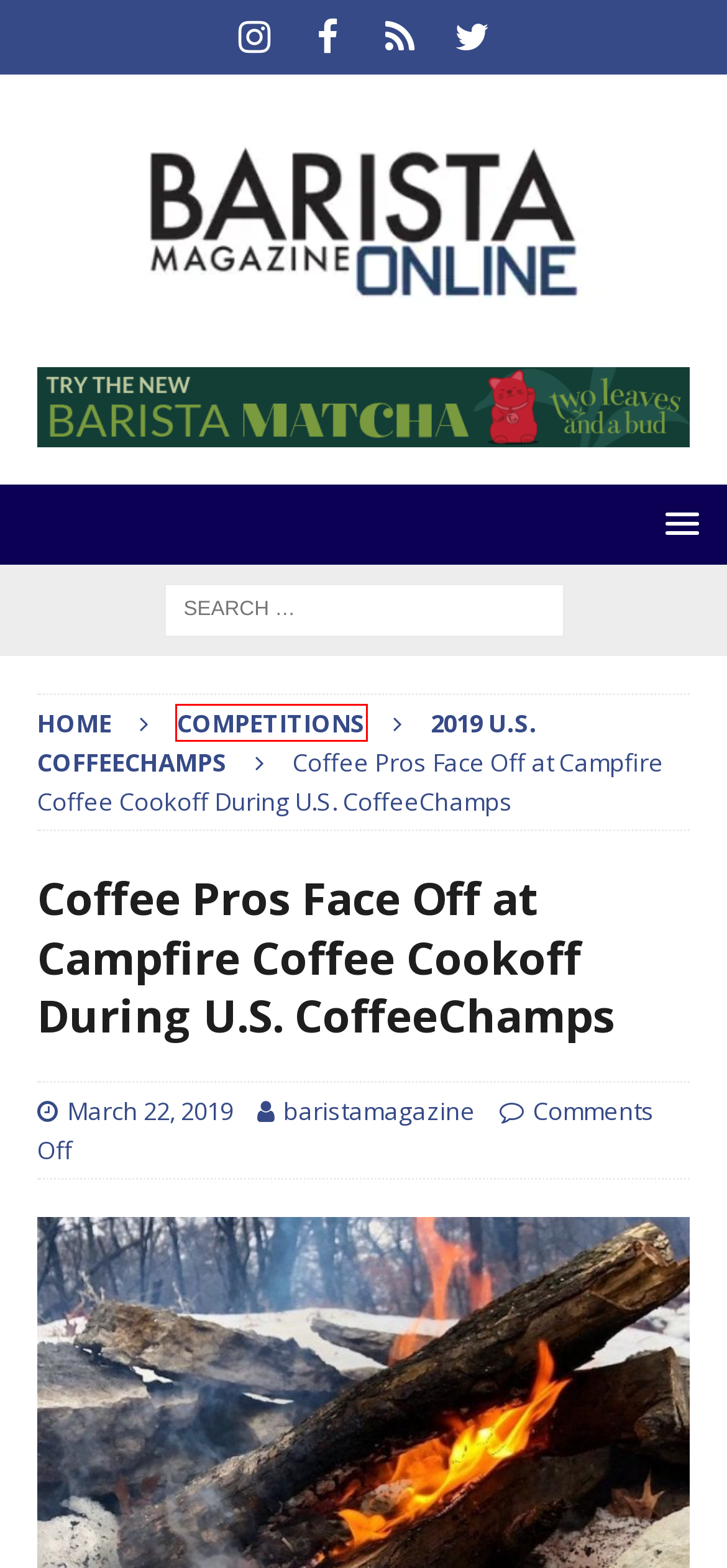Examine the screenshot of a webpage with a red bounding box around a UI element. Your task is to identify the webpage description that best corresponds to the new webpage after clicking the specified element. The given options are:
A. Two Leaves and a Bud - Wholesale
B. baristamagazine, Author at Barista Magazine Online
C. Foodservice | Torani
D. Barista Magazine Online - read the digital edition and daily content
E. March 2019 - Barista Magazine Online
F. Seven Swans Crêperie
G. 2019 U.S. CoffeeChamps Archives - Barista Magazine Online
H. Competitions Archives - Barista Magazine Online

H